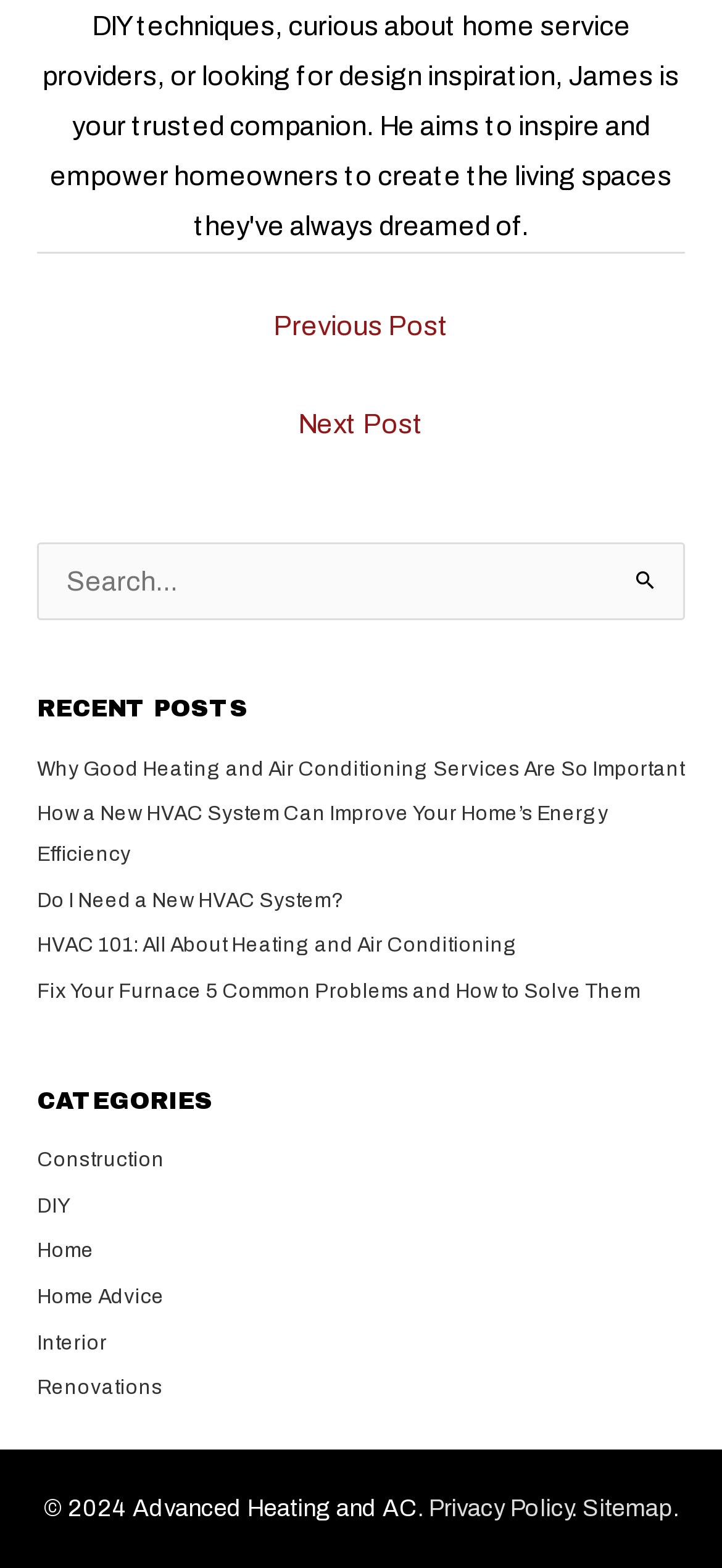Determine the bounding box of the UI element mentioned here: "← Previous Post". The coordinates must be in the format [left, top, right, bottom] with values ranging from 0 to 1.

[0.074, 0.19, 0.926, 0.23]